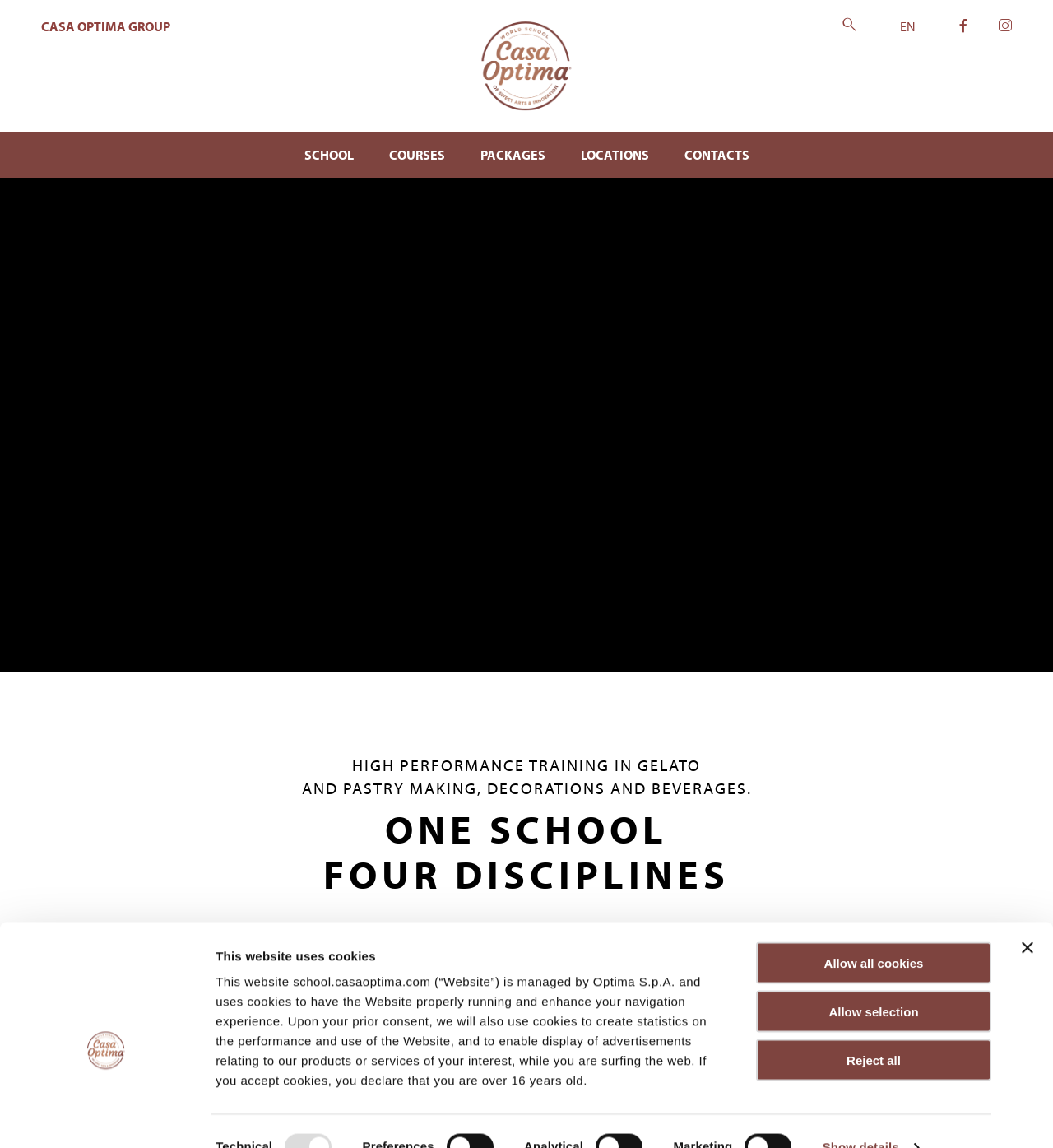Identify the coordinates of the bounding box for the element that must be clicked to accomplish the instruction: "Click the 'EN' language selection".

[0.855, 0.016, 0.87, 0.03]